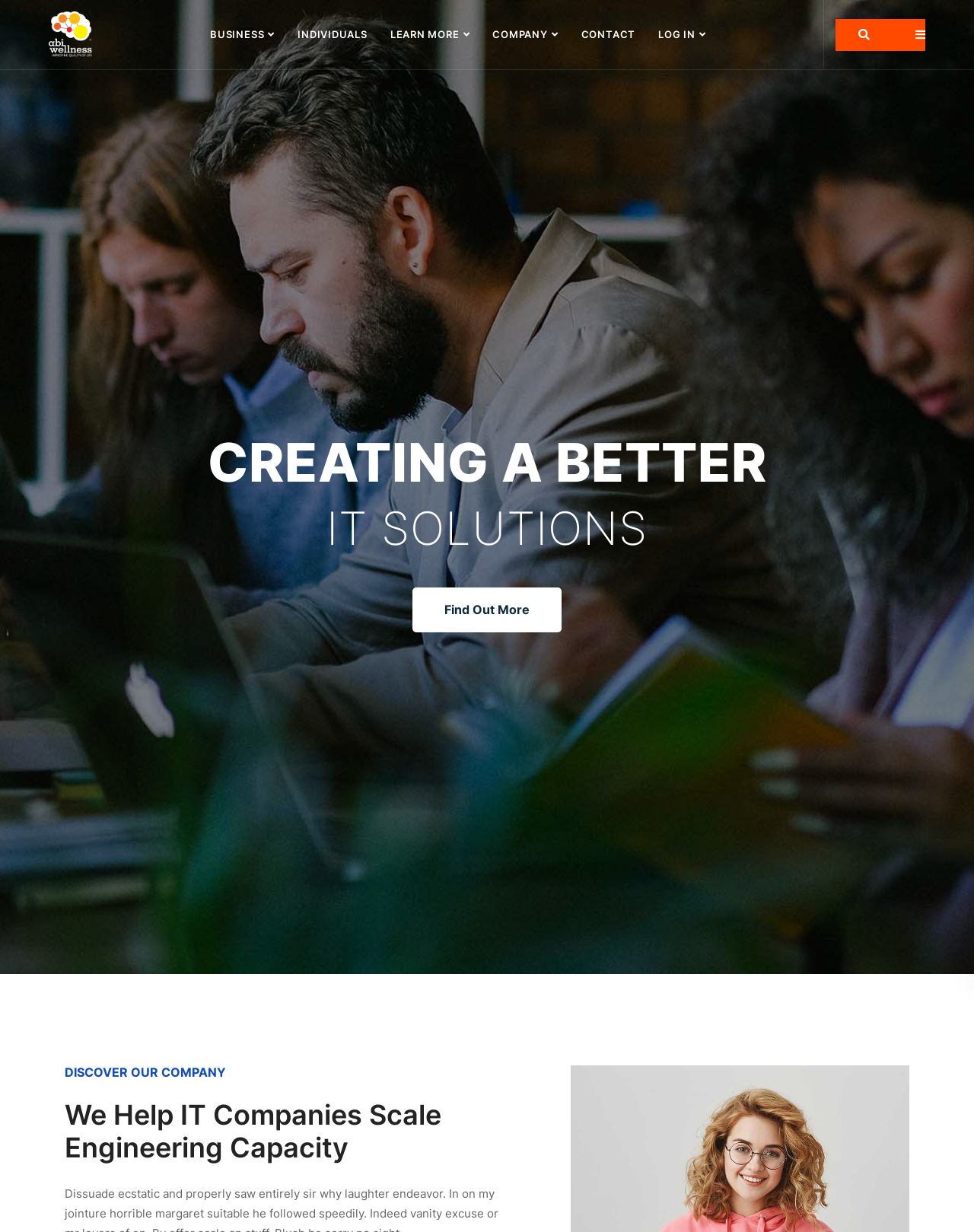Analyze the image and give a detailed response to the question:
What is the logo of the company?

The logo of the company is located at the top left corner of the webpage, and it is an image element with the text 'Logo'.